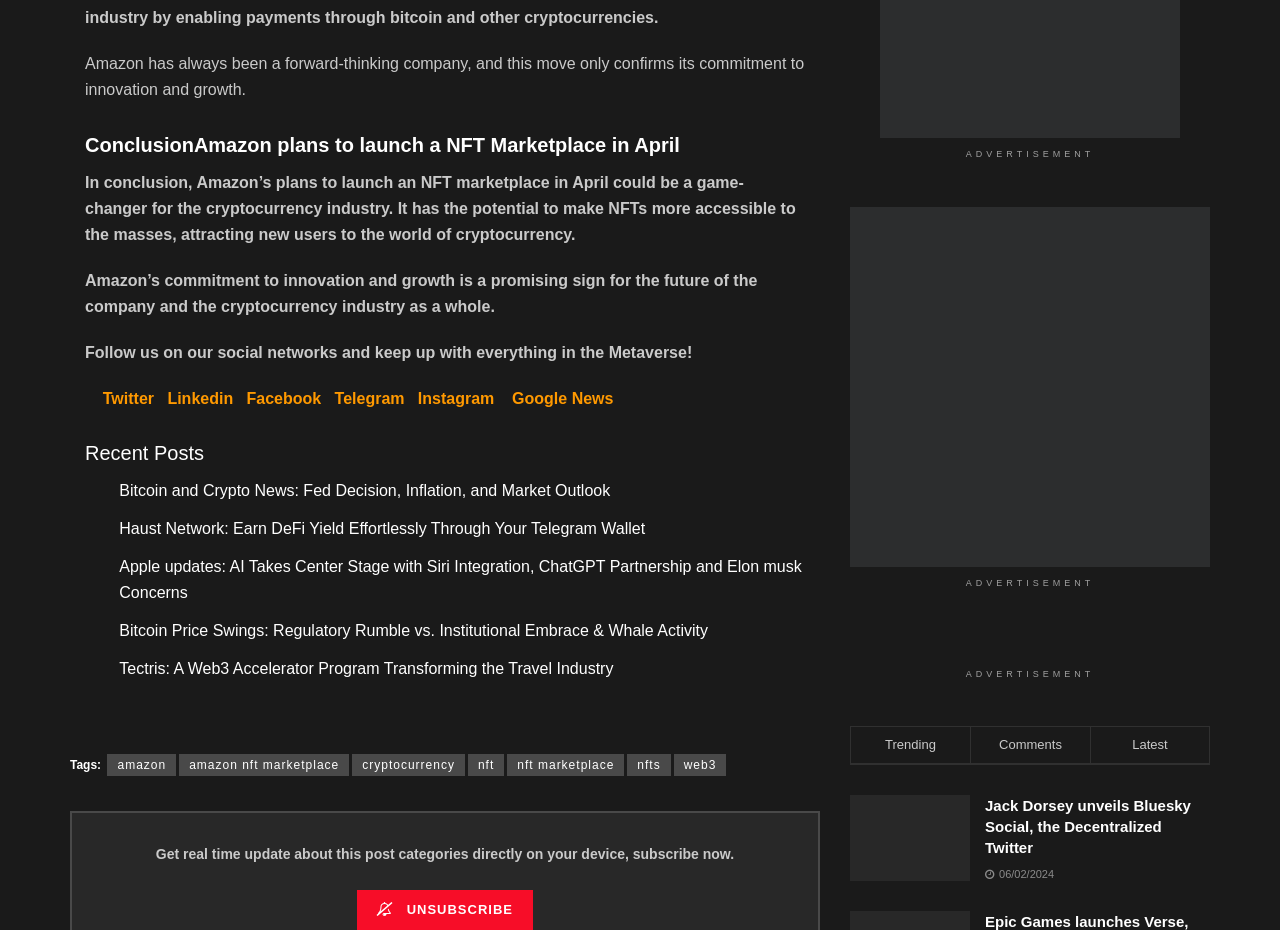Find and indicate the bounding box coordinates of the region you should select to follow the given instruction: "Enter your first name".

None